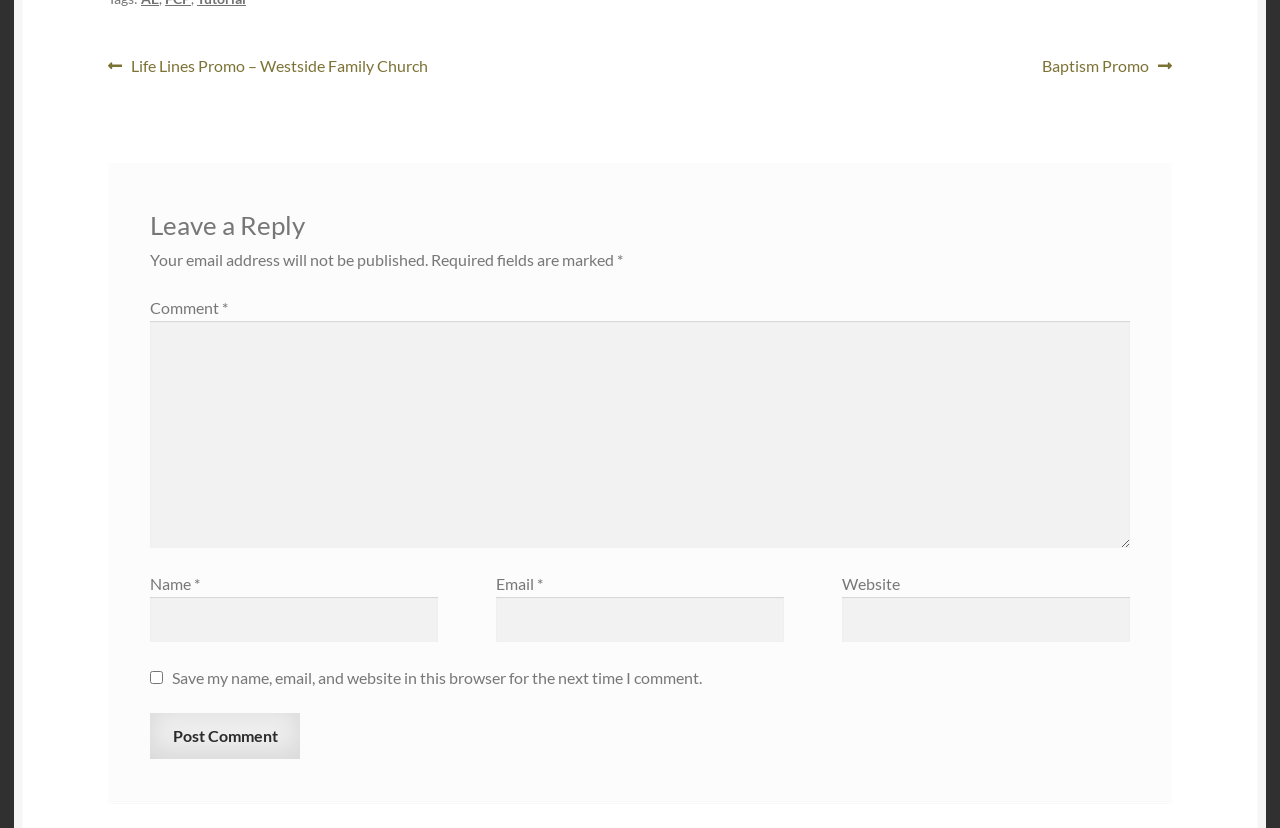How many links are there in the post navigation section?
Look at the image and respond to the question as thoroughly as possible.

I looked at the post navigation section and found two links: 'Previous post: Life Lines Promo – Westside Family Church' and 'Next post: Baptism Promo'.